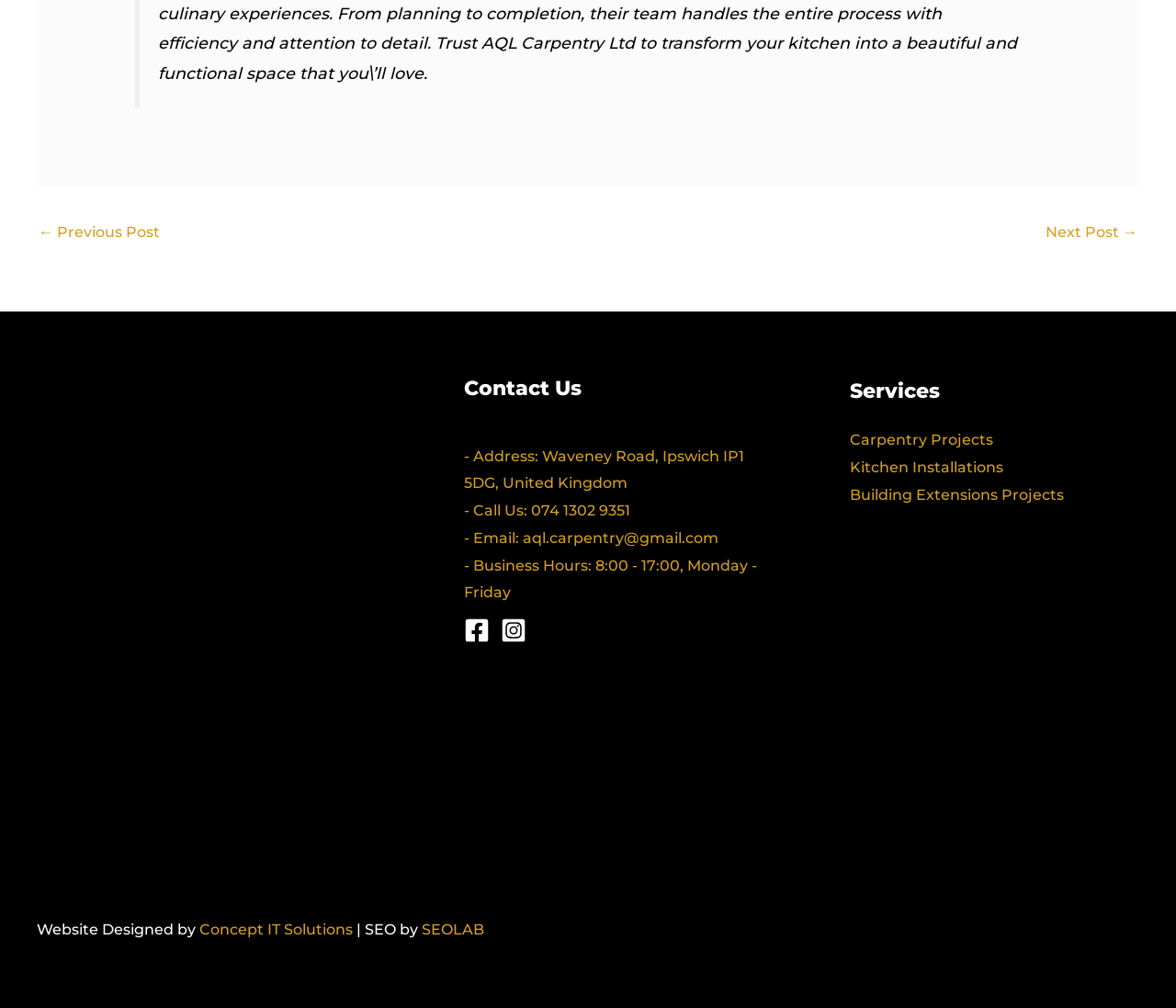What is the business address?
Refer to the image and offer an in-depth and detailed answer to the question.

I found the business address in the 'Contact Us' section of the footer, which is located in the 'Footer Widget 2' element. The address is specified as 'Address: Waveney Road, Ipswich IP1 5DG, United Kingdom'.